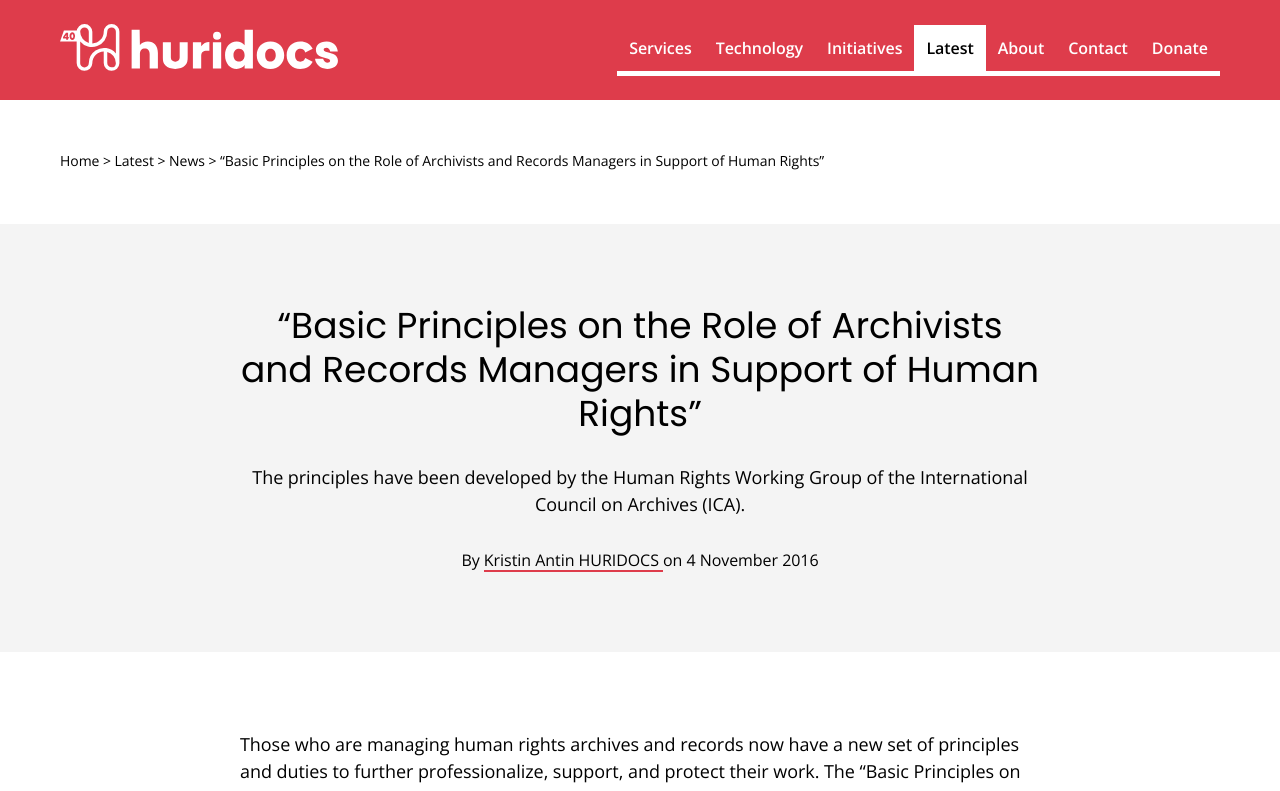Specify the bounding box coordinates of the area to click in order to execute this command: 'Visit the 'HURIDOCS' homepage'. The coordinates should consist of four float numbers ranging from 0 to 1, and should be formatted as [left, top, right, bottom].

[0.047, 0.03, 0.264, 0.094]